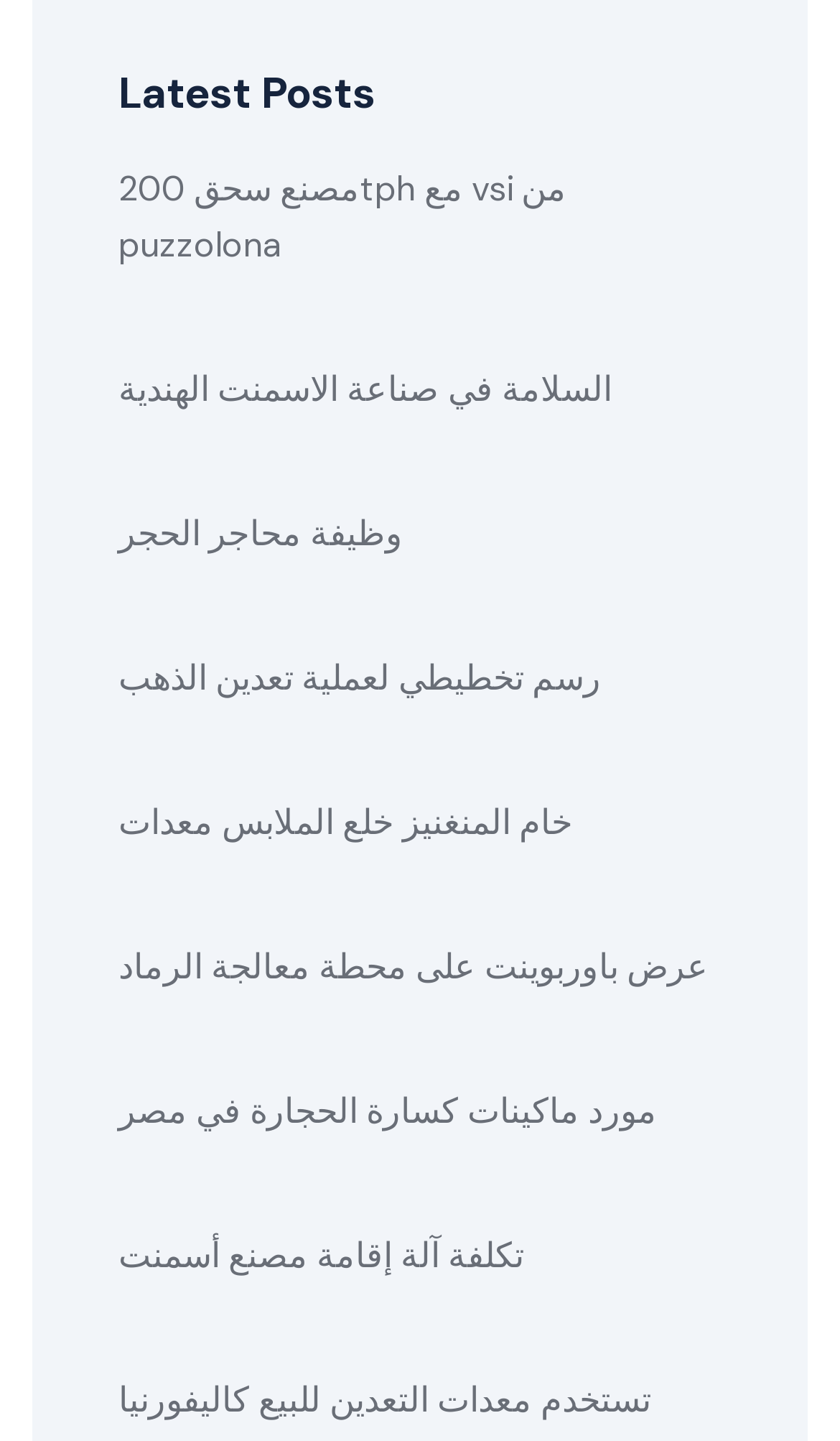Please respond to the question with a concise word or phrase:
Is there a link related to gold mining?

Yes